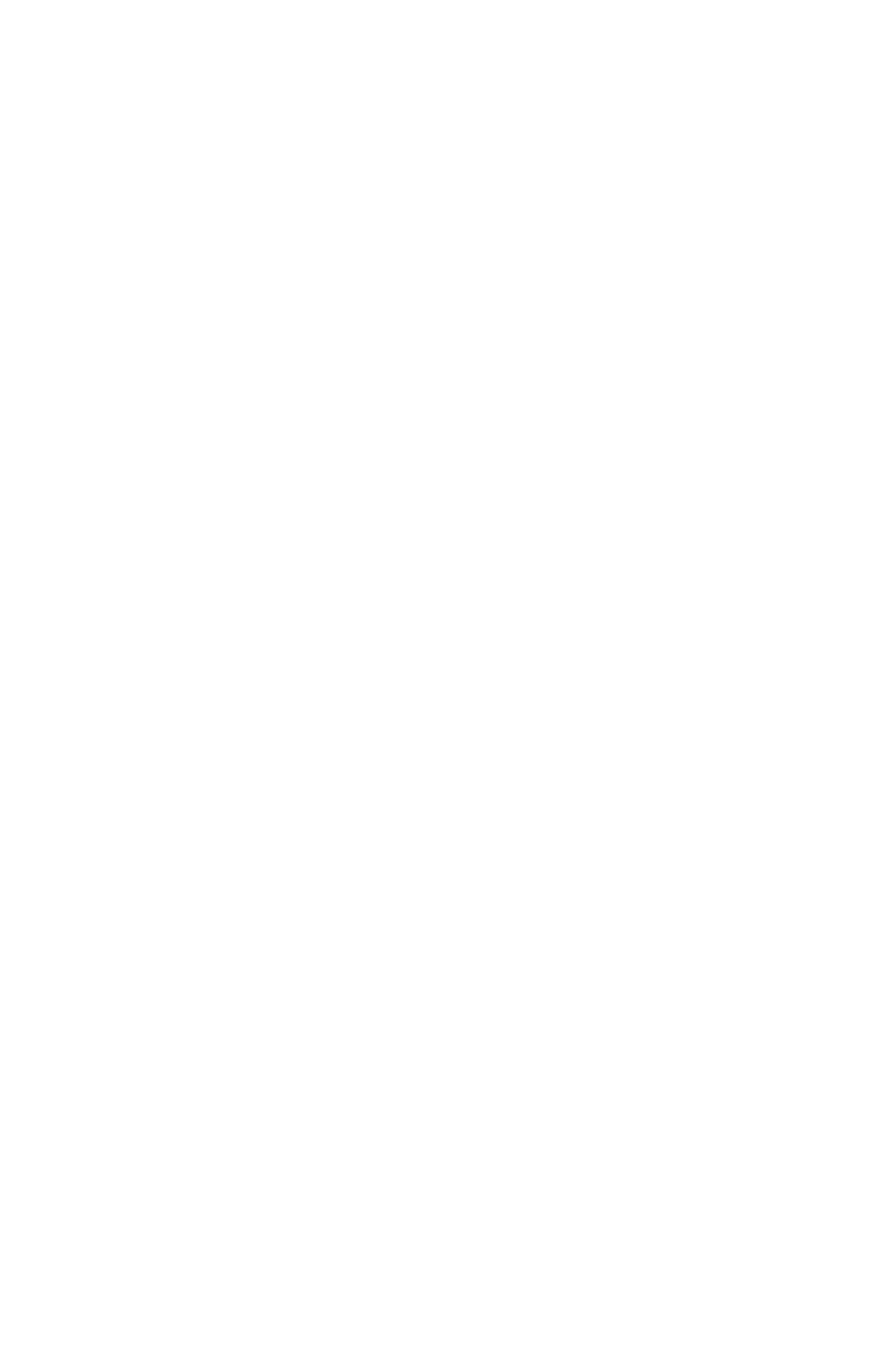Can you find the bounding box coordinates of the area I should click to execute the following instruction: "view December 2019"?

[0.24, 0.08, 0.553, 0.111]